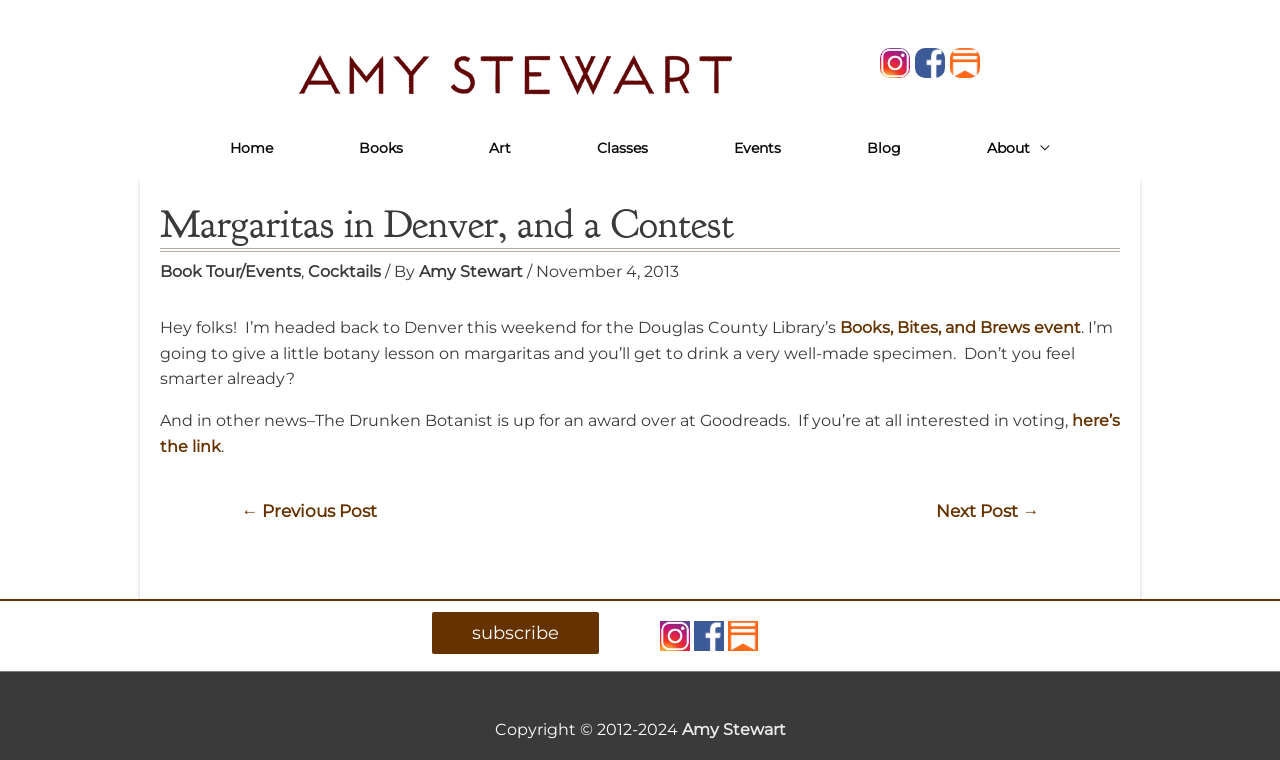What is the author's name?
Give a single word or phrase as your answer by examining the image.

Amy Stewart